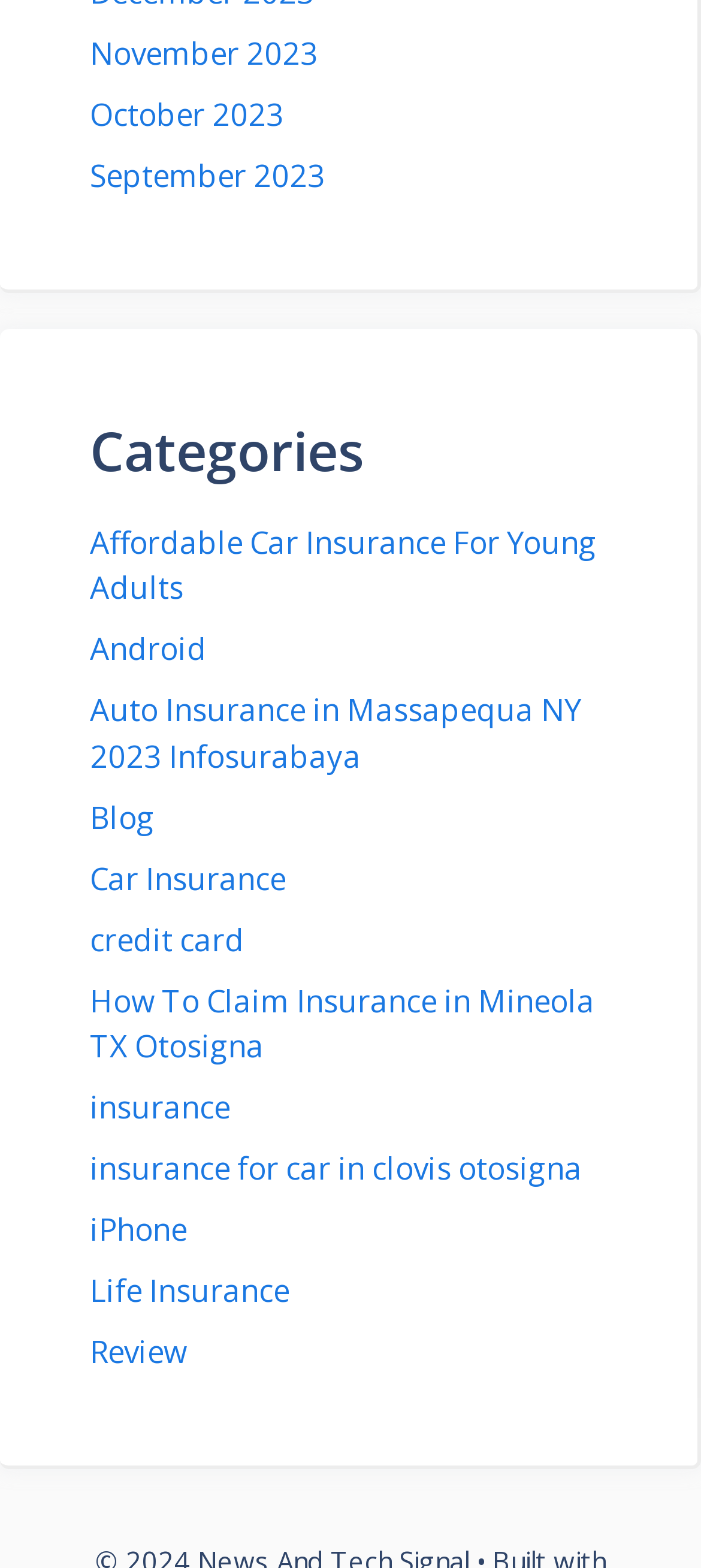Identify the bounding box coordinates of the HTML element based on this description: "Blog".

[0.128, 0.508, 0.221, 0.534]